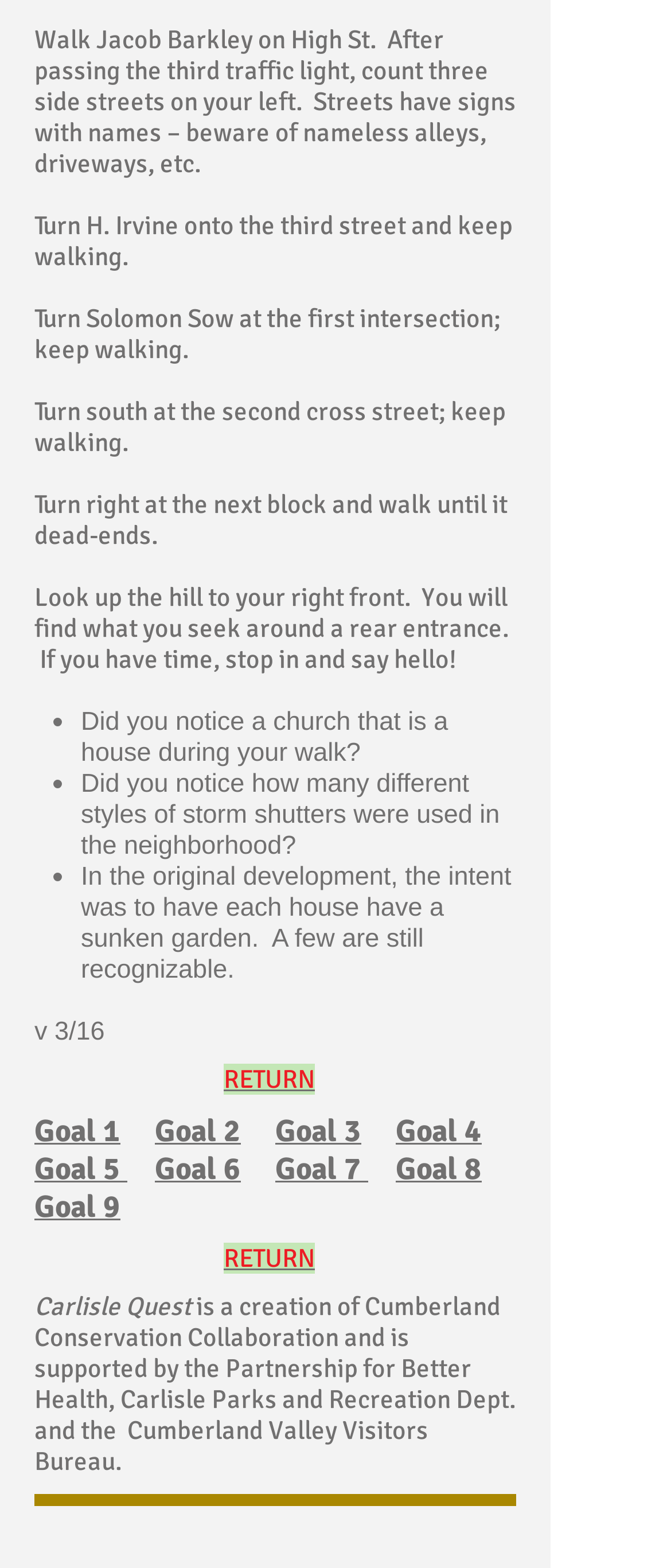What is the purpose of the walk? Analyze the screenshot and reply with just one word or a short phrase.

To find something